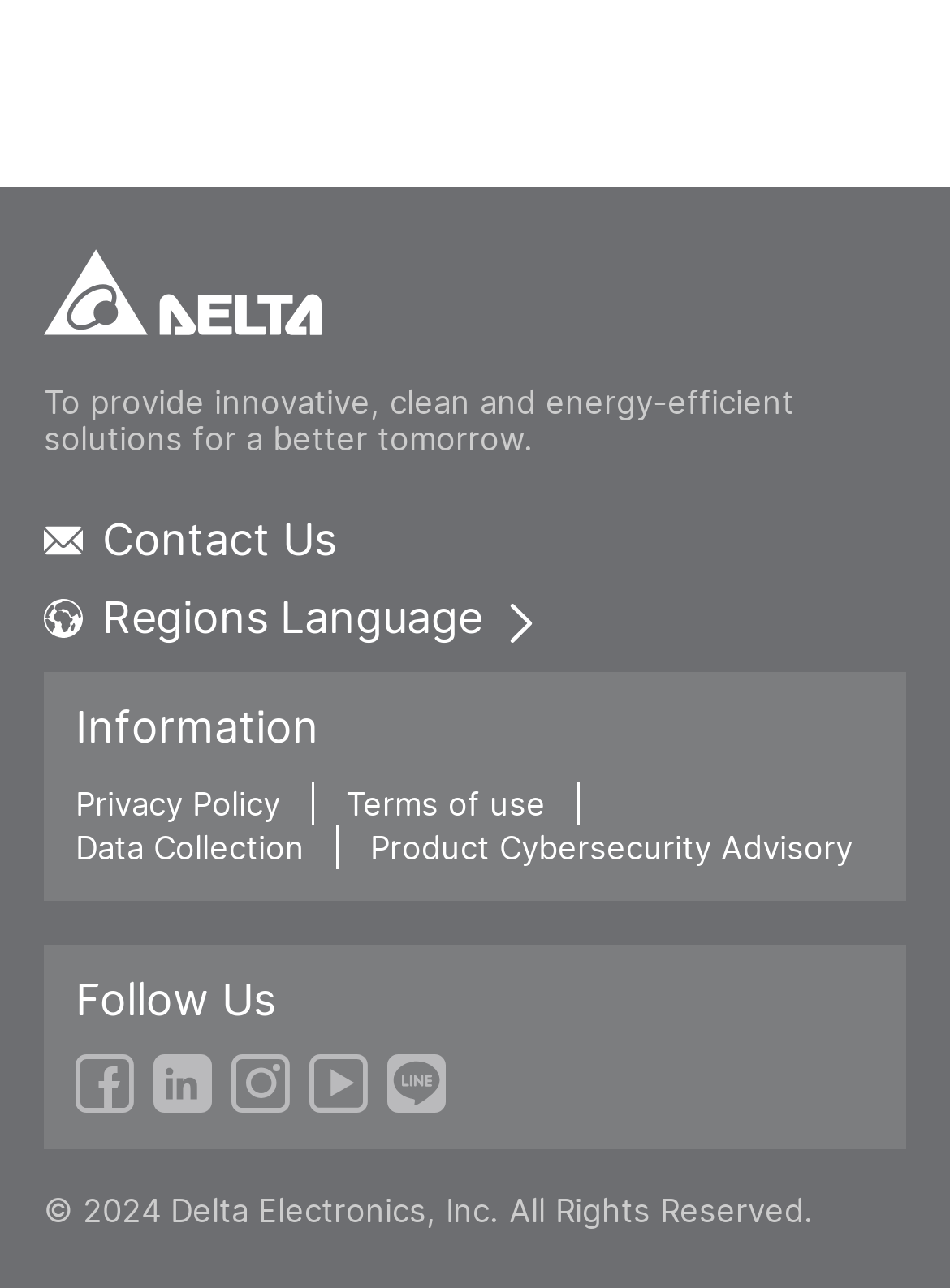Pinpoint the bounding box coordinates of the area that must be clicked to complete this instruction: "Follow Us on social media".

[0.079, 0.819, 0.141, 0.865]